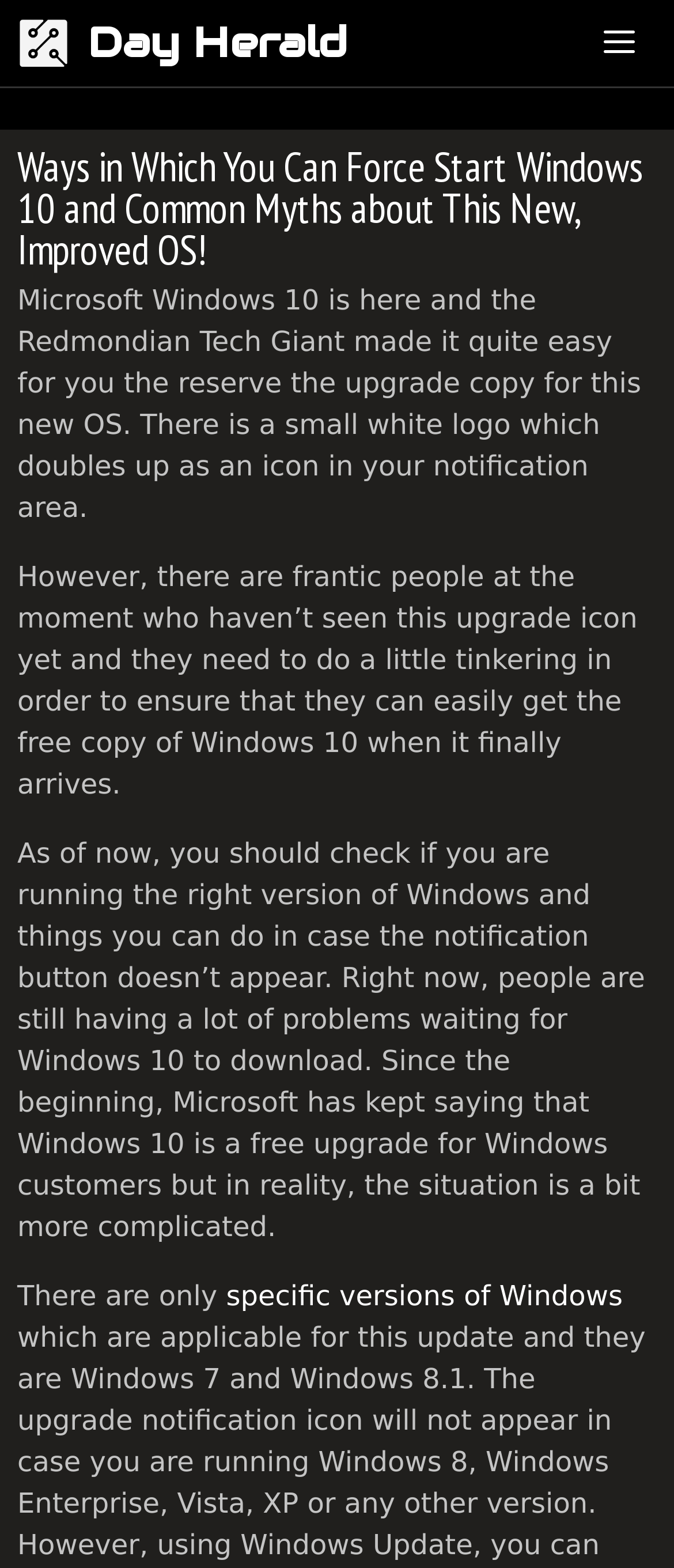What is the current status of Windows 10 downloads?
Please provide a single word or phrase as the answer based on the screenshot.

People are still having problems